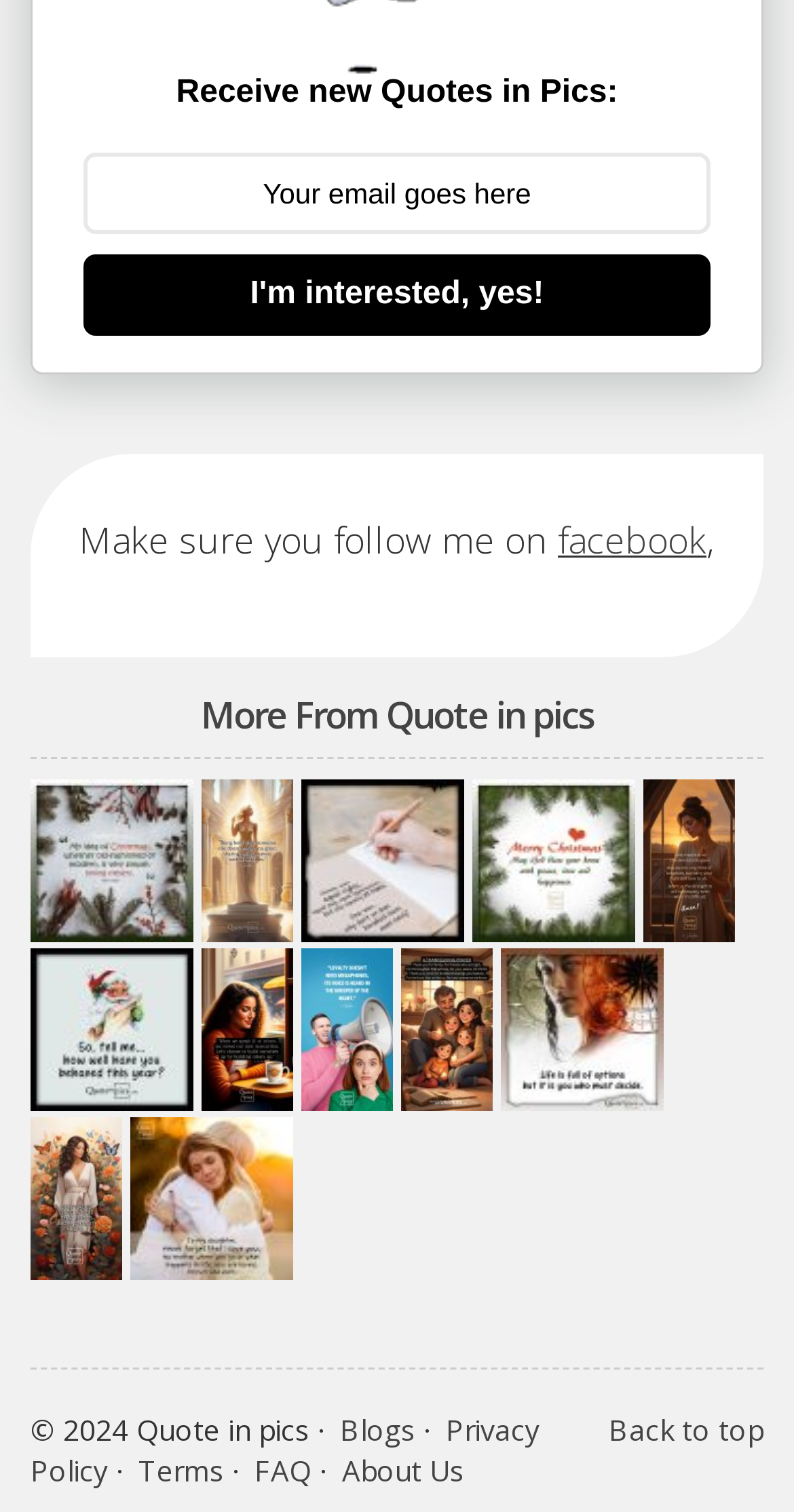What is the purpose of the textbox at the top?
Refer to the image and provide a thorough answer to the question.

The textbox at the top of the webpage has a placeholder text 'Your email goes here' and is required, indicating that it is used to collect email addresses from users, likely for subscription or newsletter purposes.